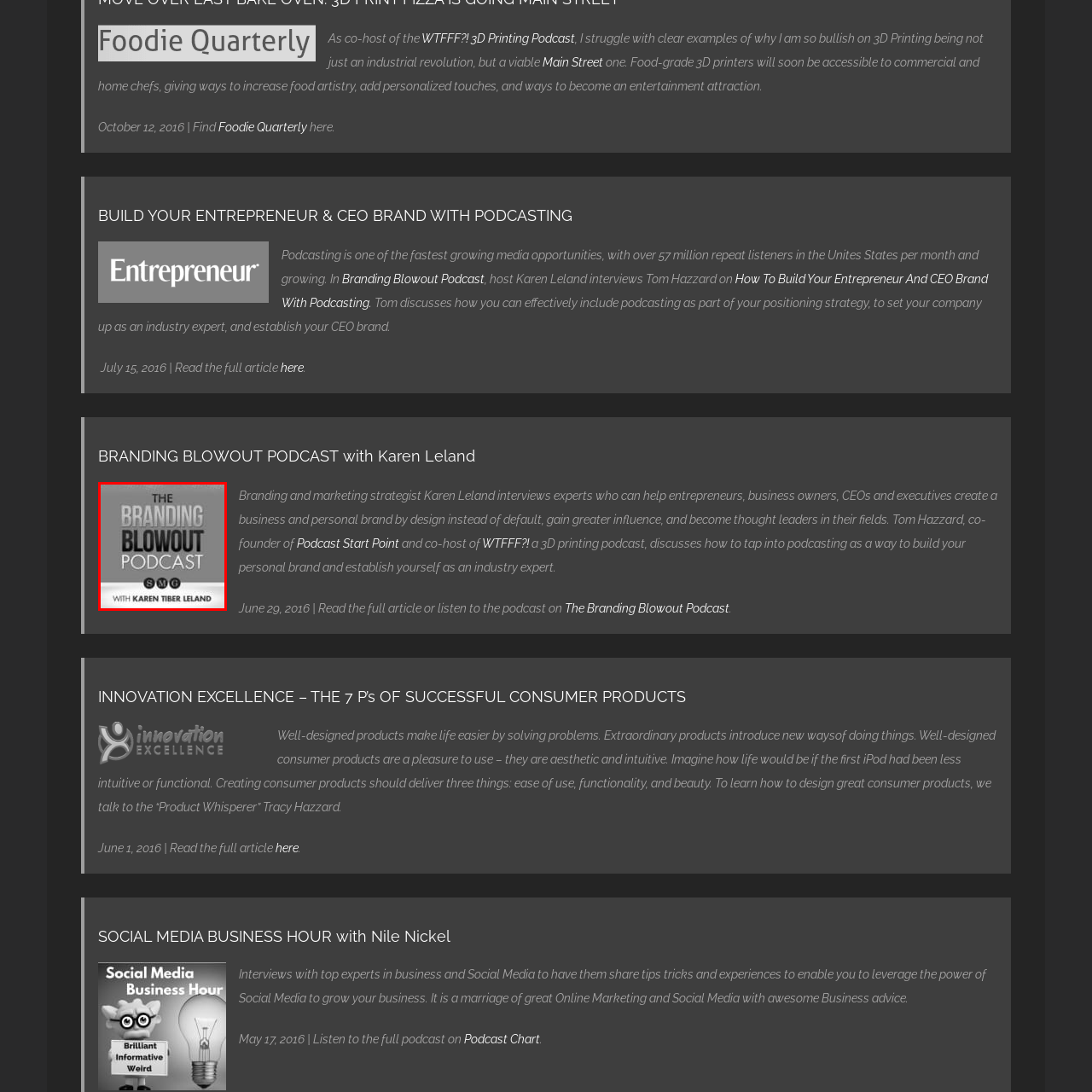Give a detailed narrative of the image enclosed by the red box.

The image features the logo for "The Branding Blowout Podcast," hosted by Karen Tiber Leland. The design incorporates bold text against a gradient background, enhancing visibility and drawing attention. The logo emphasizes the podcast's focus on branding, marketing strategies, and thought leadership in business. With an engaging format, the podcast aims to provide insights into personal branding and industry expertise. The inclusion of Karen Tiber Leland's name highlights her role as the host and underscores her authority in the field of branding and entrepreneurship.